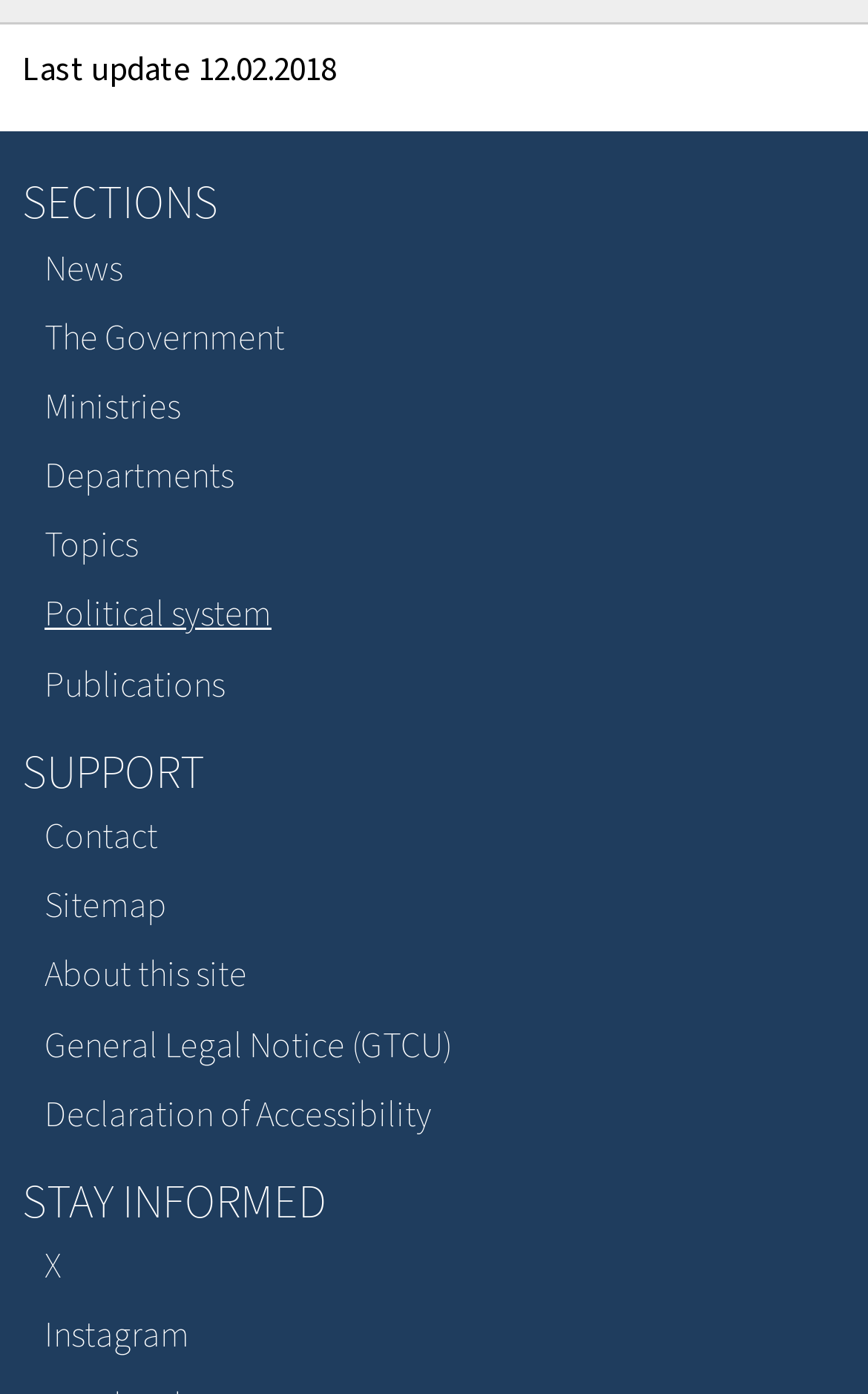Use a single word or phrase to answer this question: 
How many social media links are at the bottom of the webpage?

2